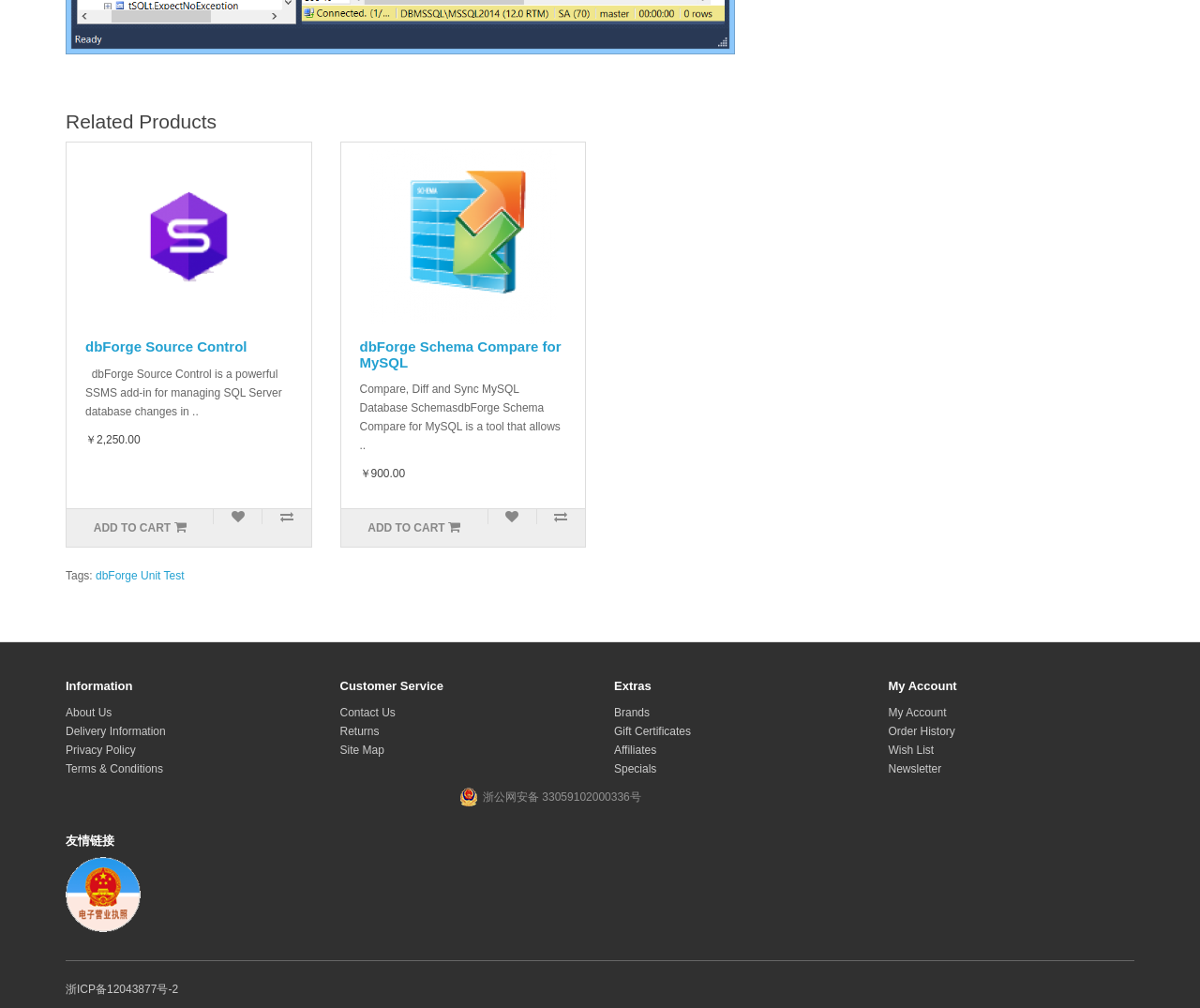Locate the bounding box coordinates of the segment that needs to be clicked to meet this instruction: "Click the 'ADD TO CART' button of 'dbForge Source Control'".

[0.055, 0.505, 0.178, 0.543]